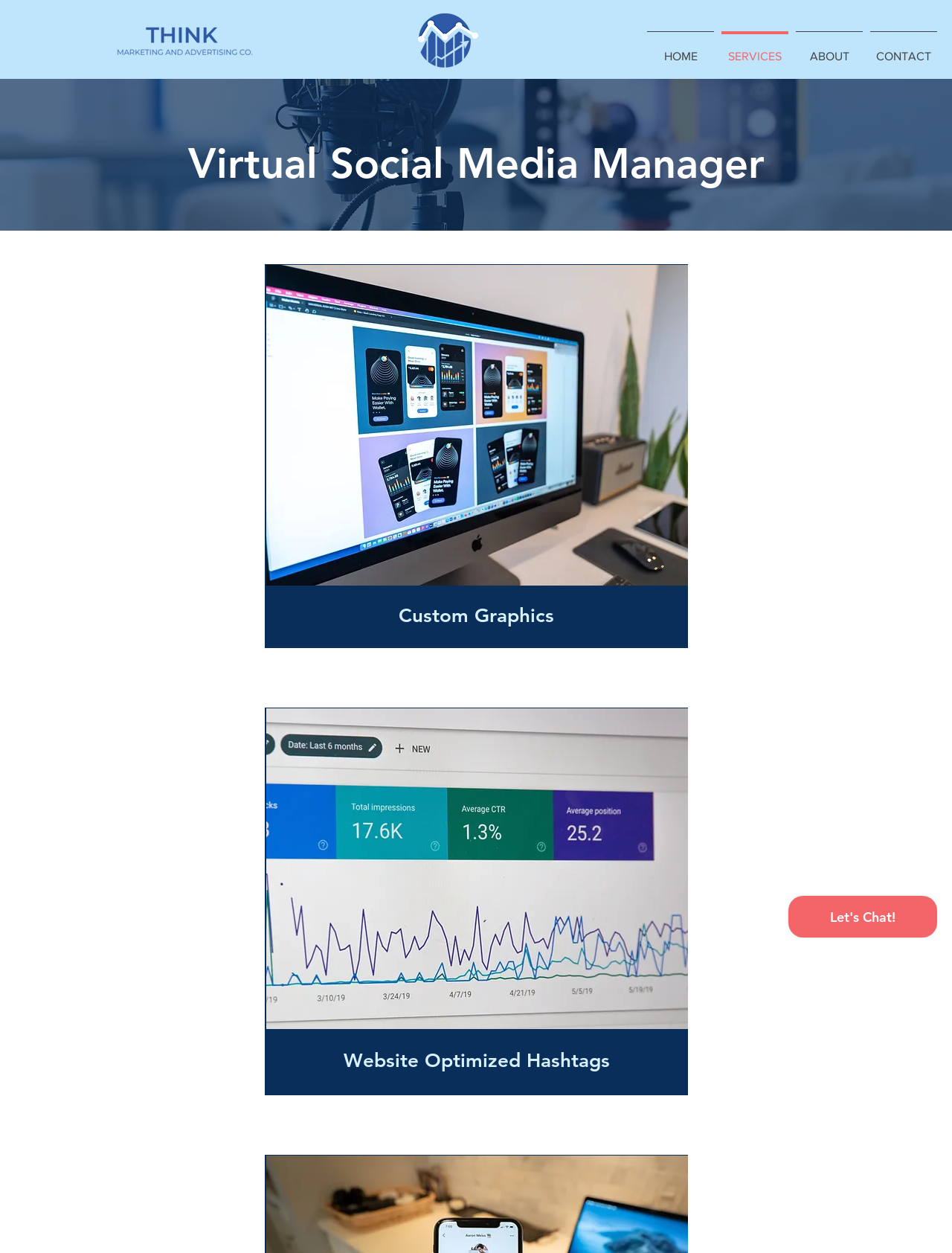Provide a brief response in the form of a single word or phrase:
What is the company name?

Think Marketing And Advertising Co